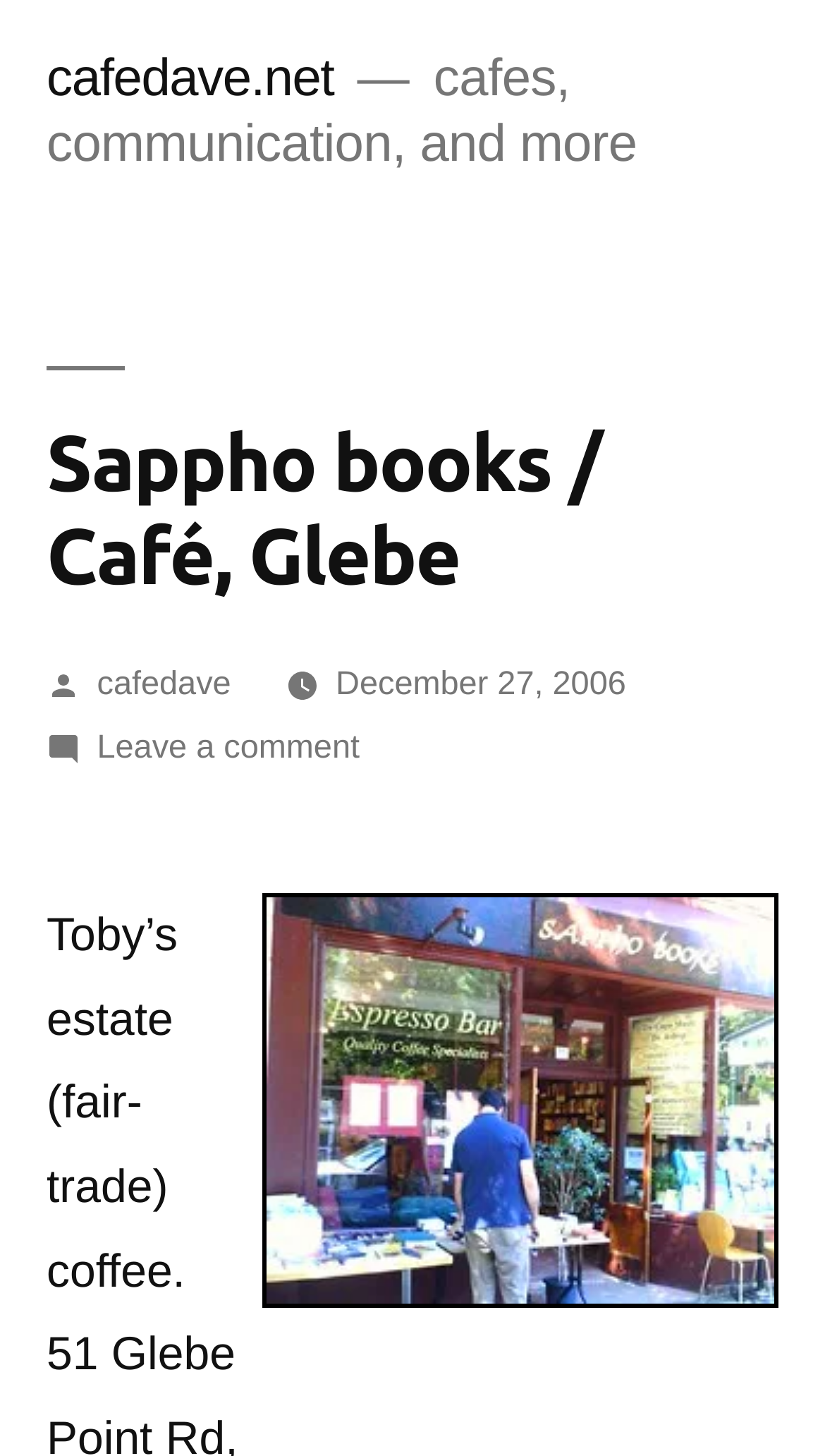Using the description "December 27, 2006", locate and provide the bounding box of the UI element.

[0.407, 0.458, 0.759, 0.483]